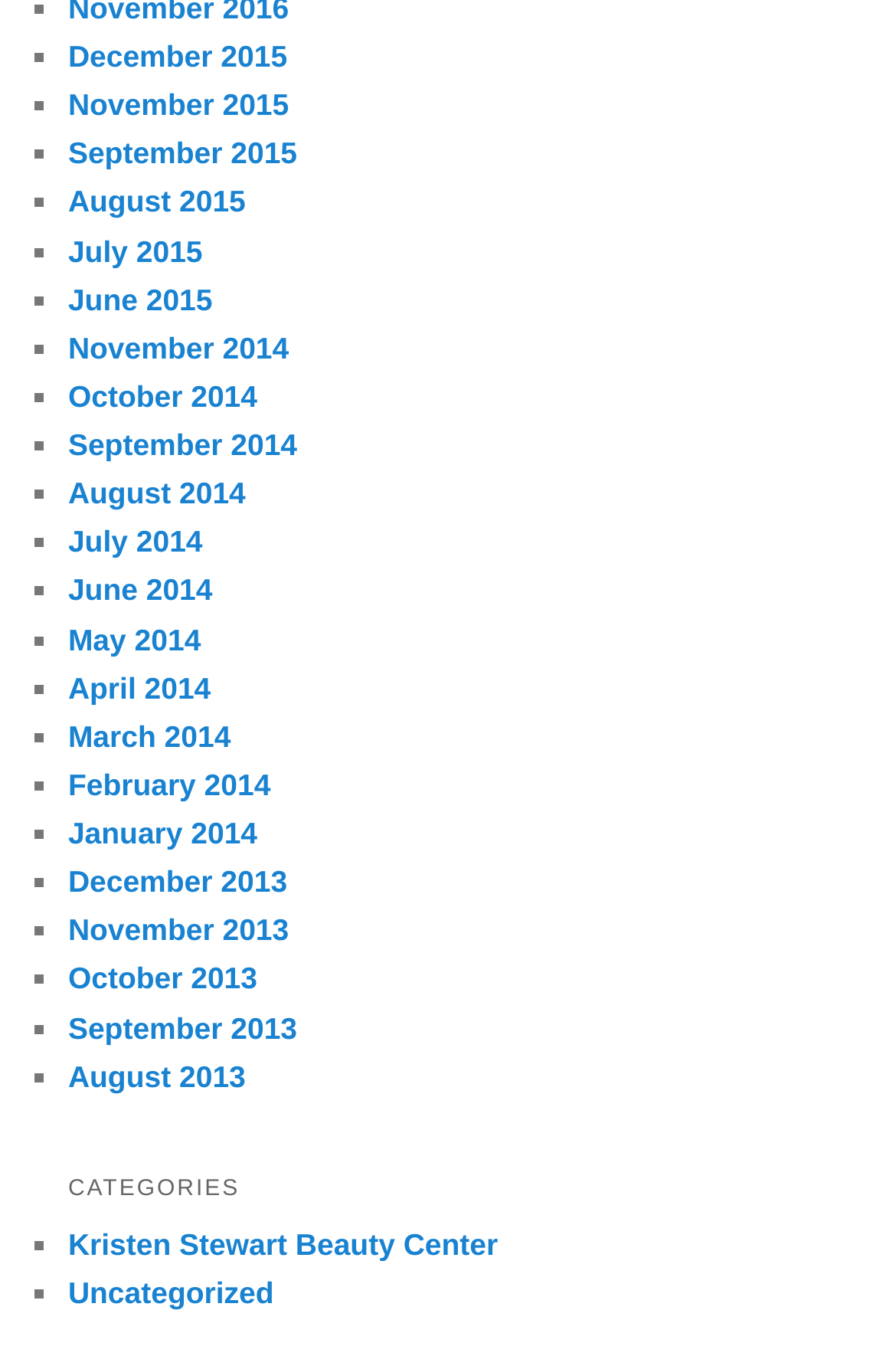What is the earliest month listed?
Using the screenshot, give a one-word or short phrase answer.

January 2014